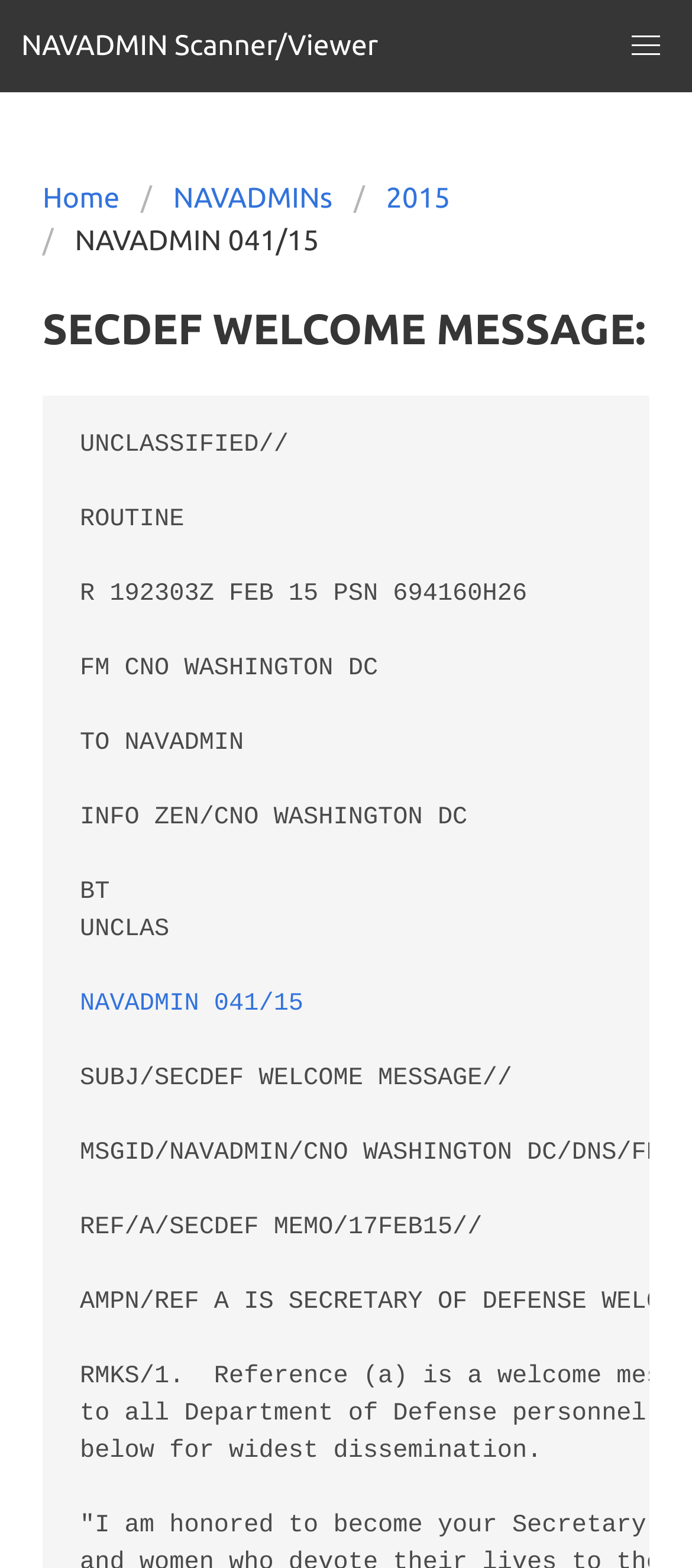What is the date of the message?
Using the information from the image, give a concise answer in one word or a short phrase.

19 FEB 15